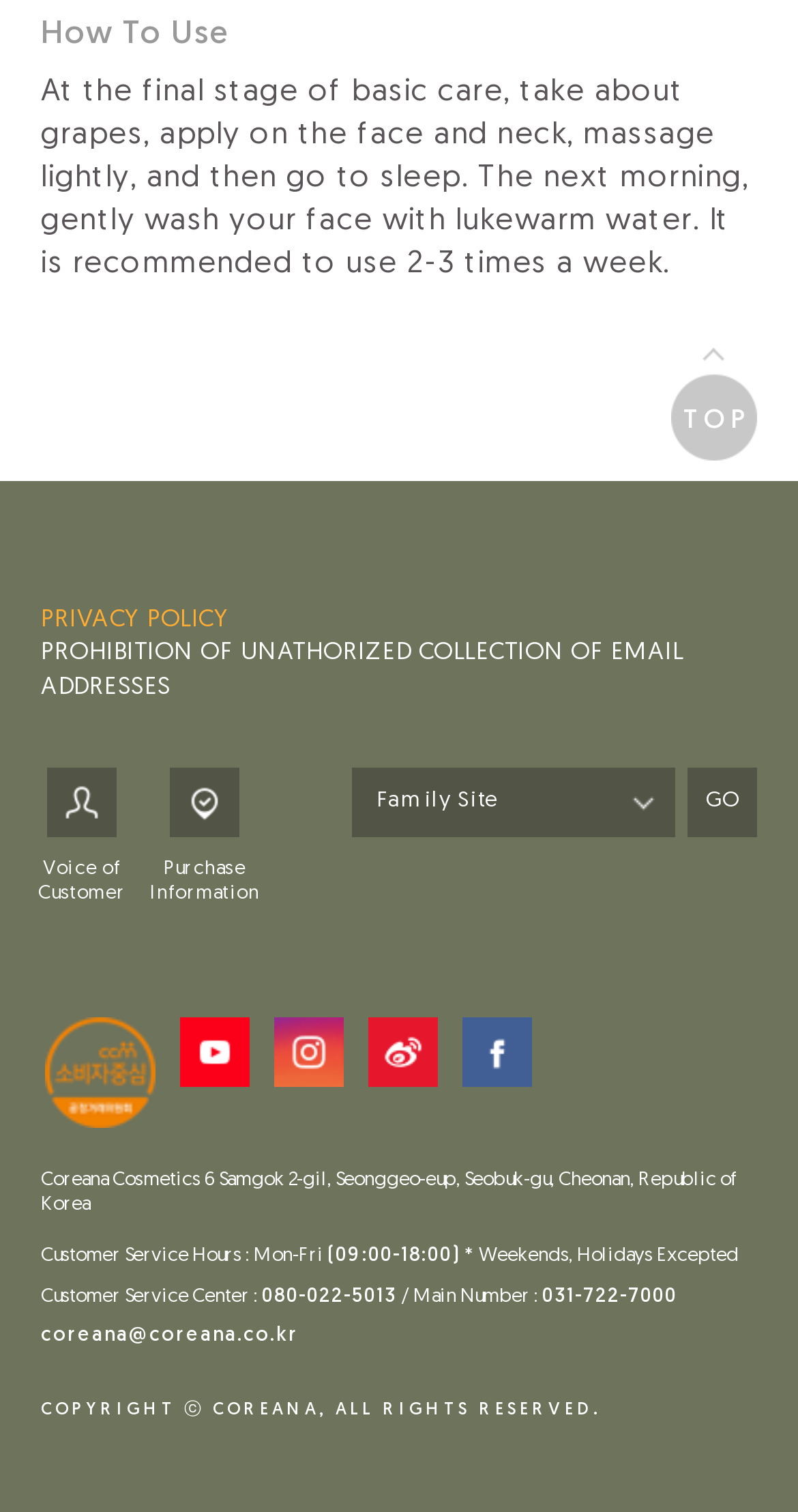Provide your answer to the question using just one word or phrase: What is the email address of Coreana Cosmetics?

coreana@coreana.co.kr